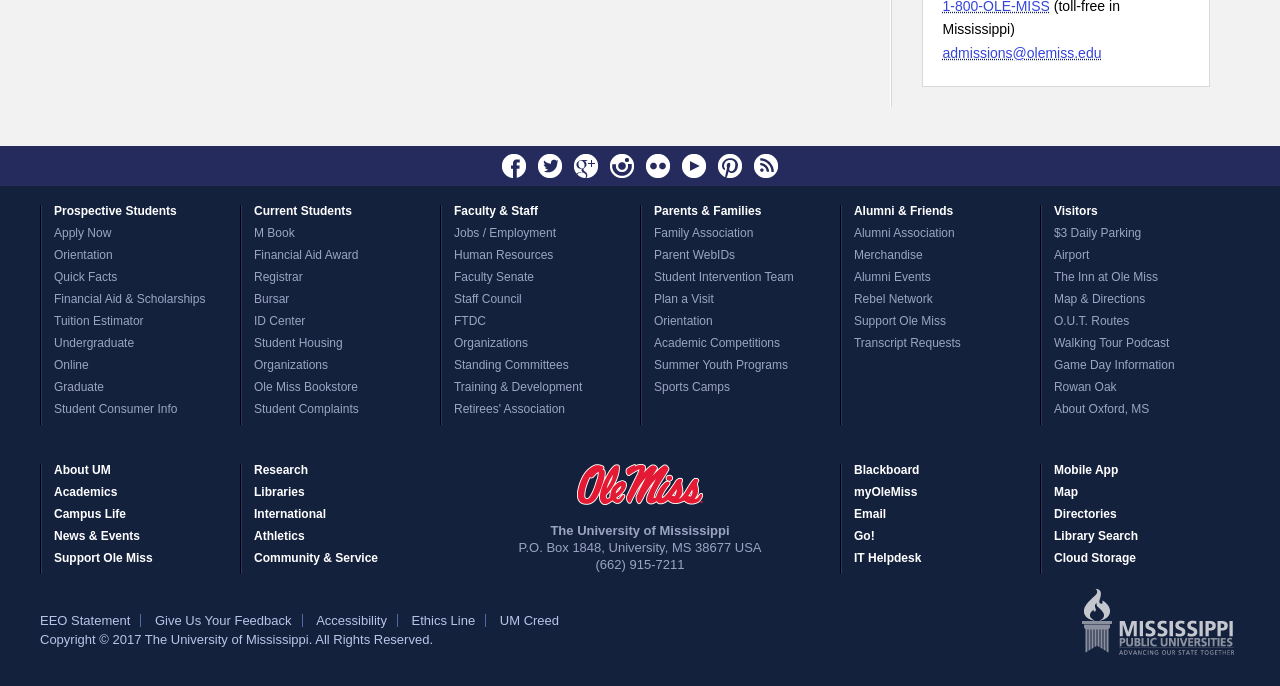Give the bounding box coordinates for the element described by: "Registrar".

[0.189, 0.395, 0.344, 0.427]